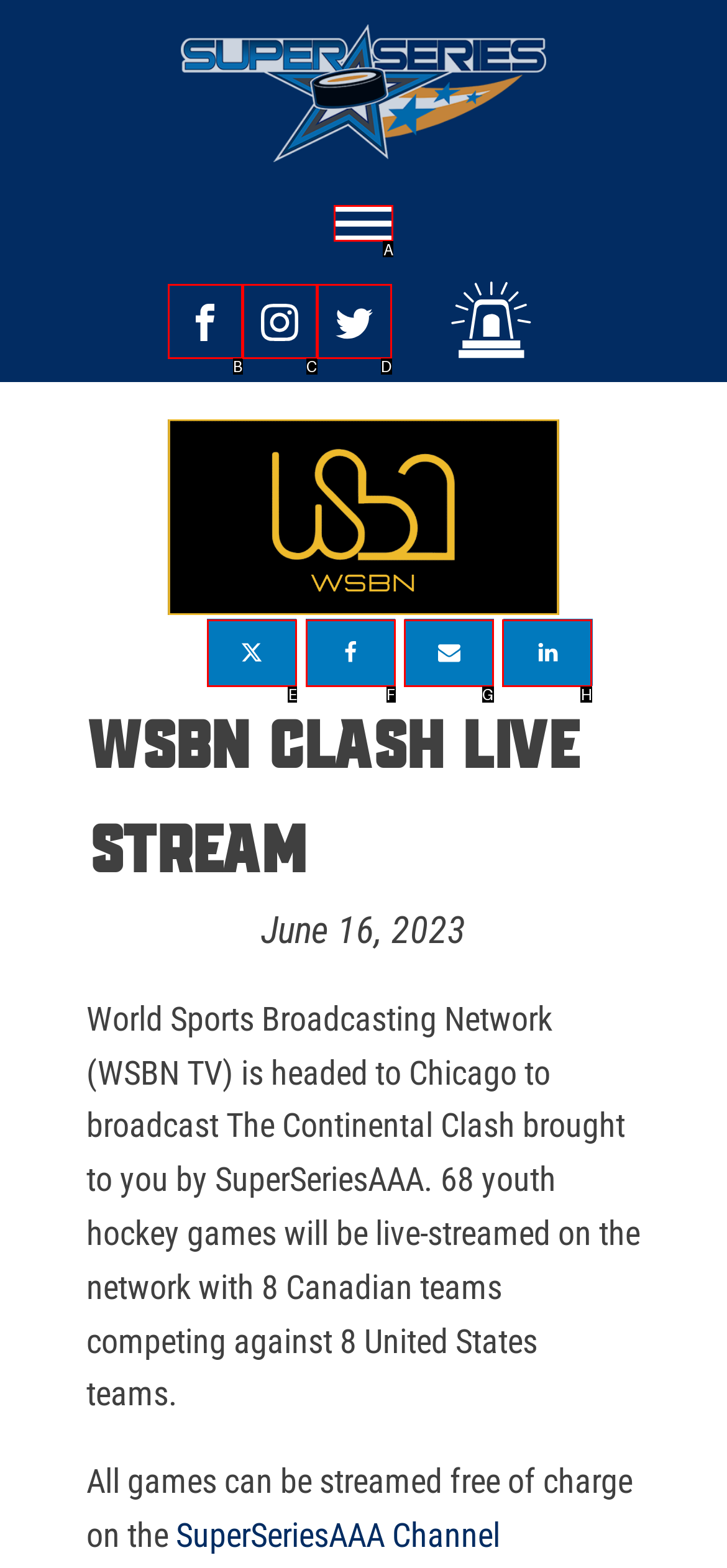Indicate which red-bounded element should be clicked to perform the task: Click the Toggle Menu button Answer with the letter of the correct option.

A